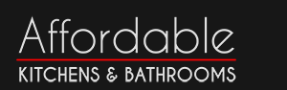Illustrate the image with a detailed caption.

The image displays the logo of "Affordable Kitchens & Bathrooms," prominently featuring a modern and sleek design. The word "Affordable" is emphasized in a bold, stylish font, highlighted at the top of the logo. Below it, the text "Kitchens & Bathrooms" is presented in a smaller size, maintaining a consistent and elegant typography. The logo is set against a dark background, enhancing visibility and giving it a contemporary feel. This branding conveys the company's focus on providing accessible and stylish kitchen and bathroom solutions, appealing to a wide range of customers looking for quality at reasonable prices.